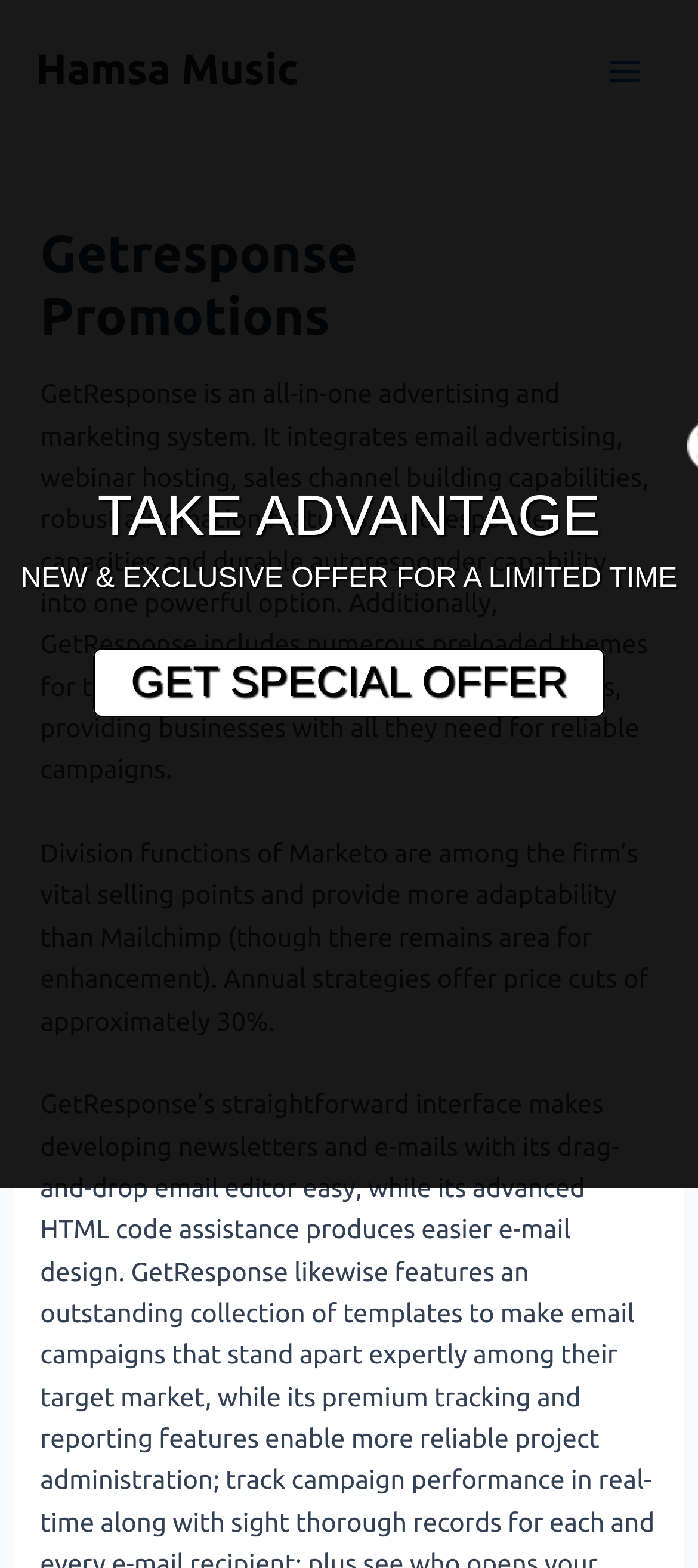Please provide a one-word or short phrase answer to the question:
What is the tone of the website?

promotional